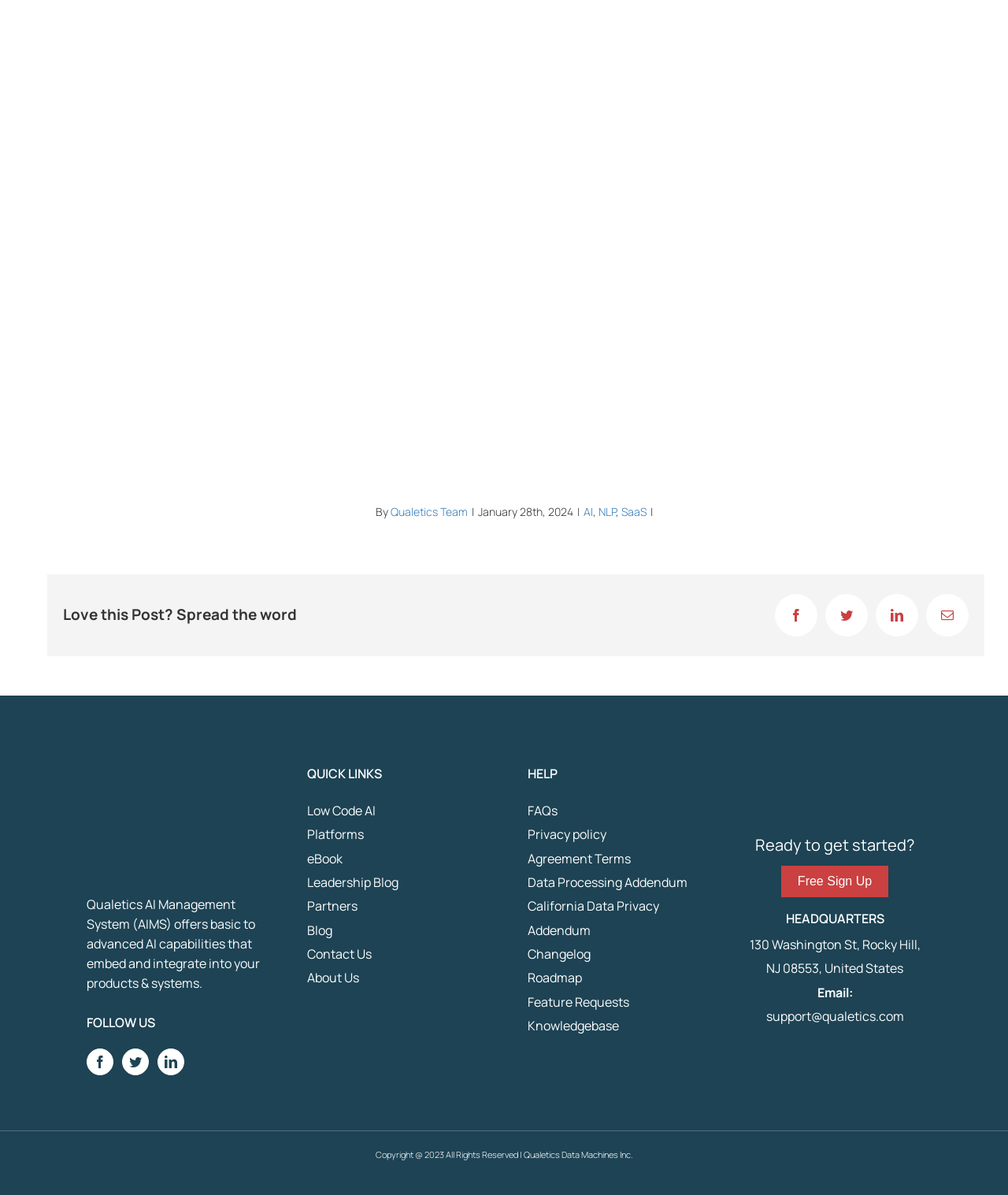Locate the bounding box coordinates of the region to be clicked to comply with the following instruction: "Contact Qualetics via email". The coordinates must be four float numbers between 0 and 1, in the form [left, top, right, bottom].

[0.76, 0.843, 0.896, 0.858]